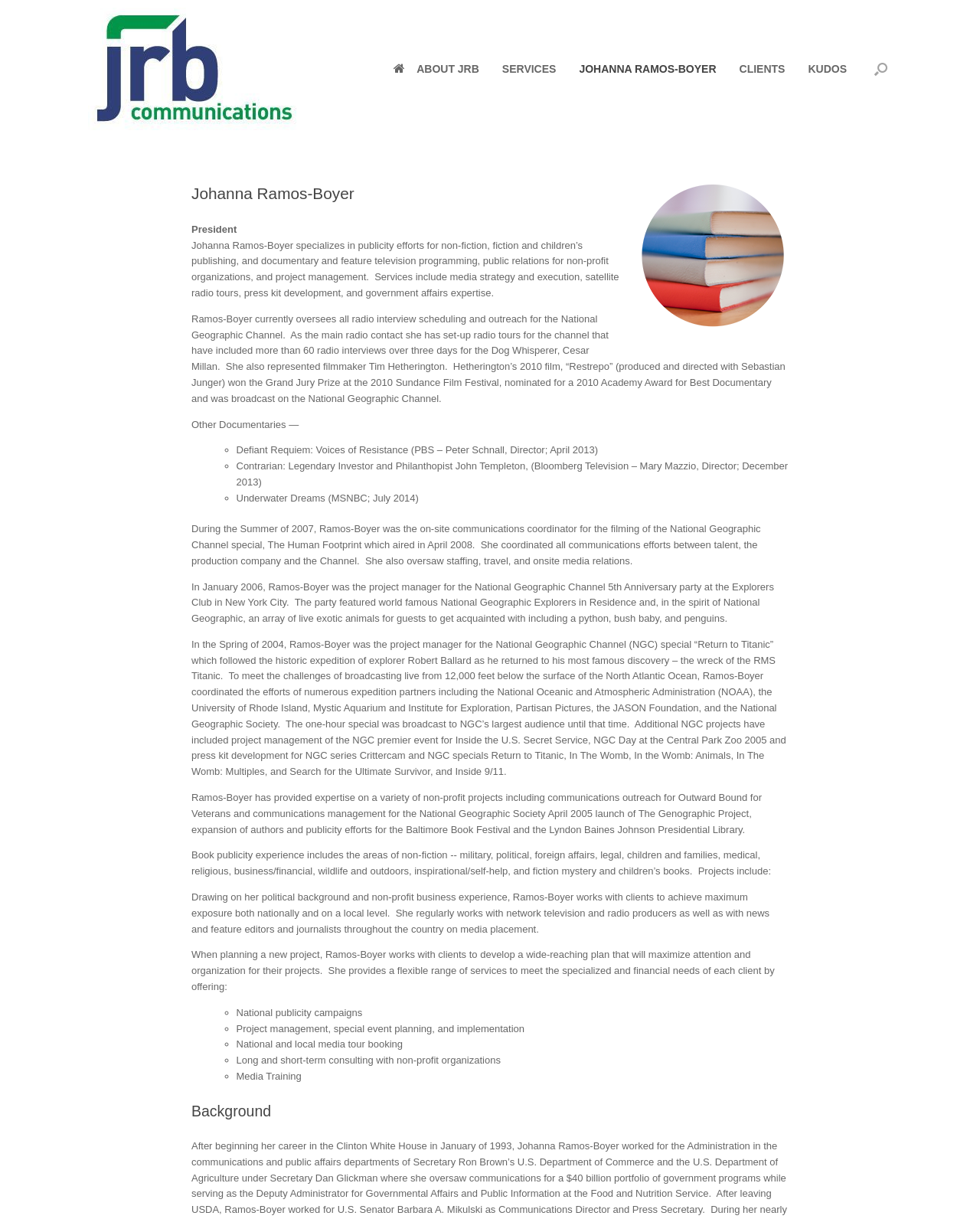Answer the following query concisely with a single word or phrase:
What is one of the services offered by Johanna Ramos-Boyer?

Media Training